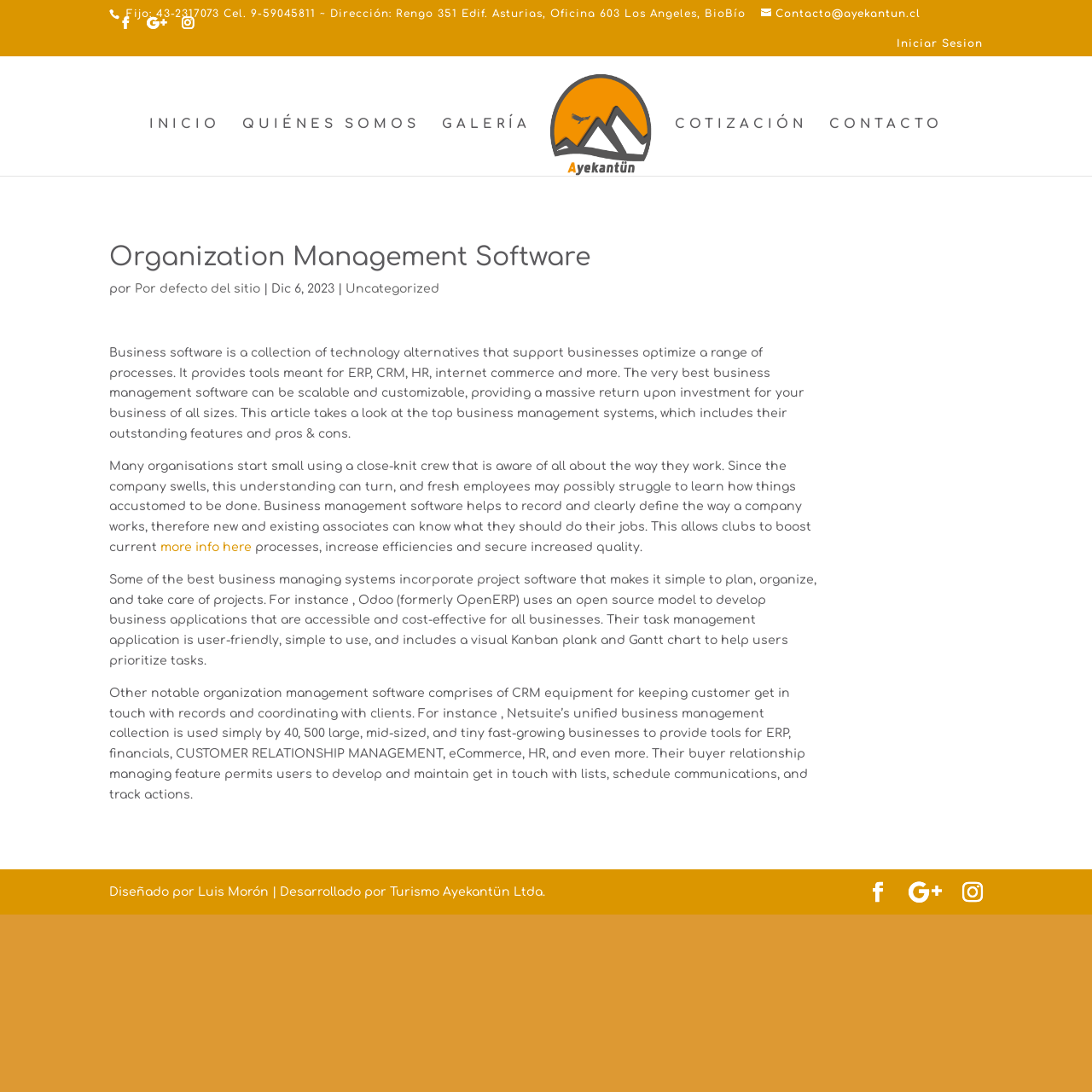Provide the bounding box coordinates of the section that needs to be clicked to accomplish the following instruction: "Go to the Quienes Somos page."

[0.222, 0.109, 0.384, 0.161]